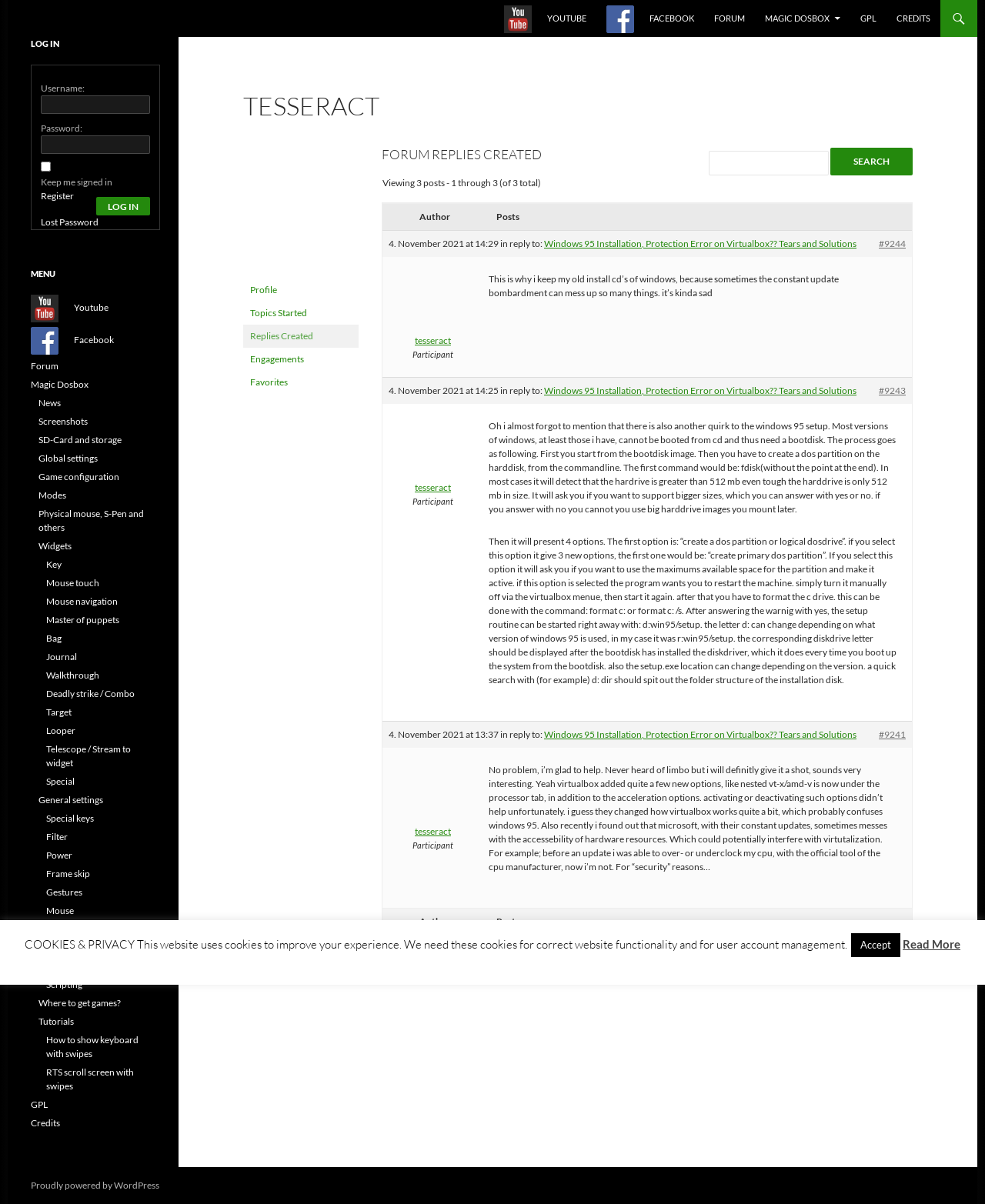Find and indicate the bounding box coordinates of the region you should select to follow the given instruction: "Go to the forum homepage".

[0.031, 0.299, 0.059, 0.309]